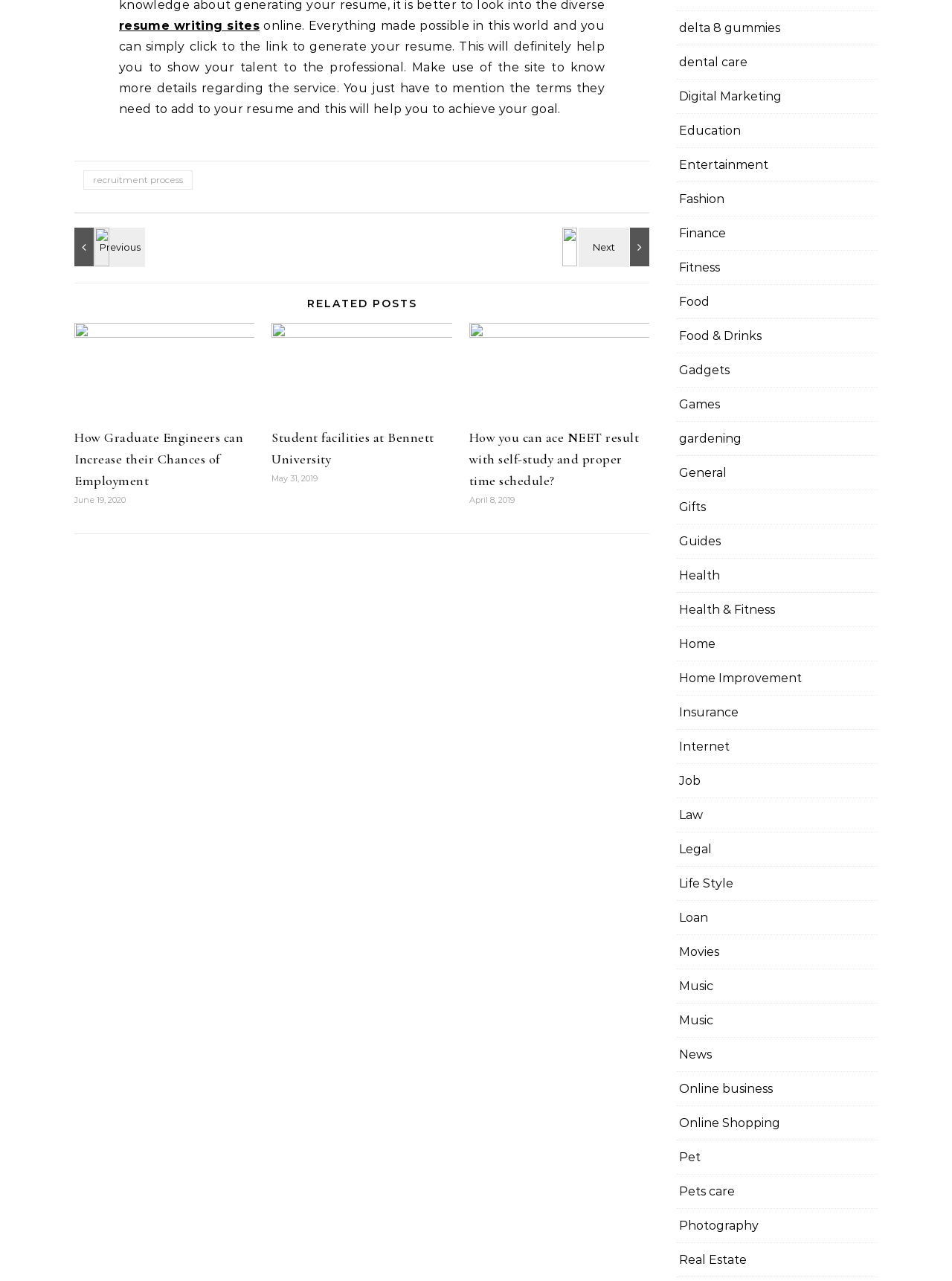How many categories are listed at the bottom of the page?
Using the image, elaborate on the answer with as much detail as possible.

There are 35 links listed at the bottom of the page, each representing a different category, such as 'delta 8 gummies', 'dental care', 'Digital Marketing', and so on.